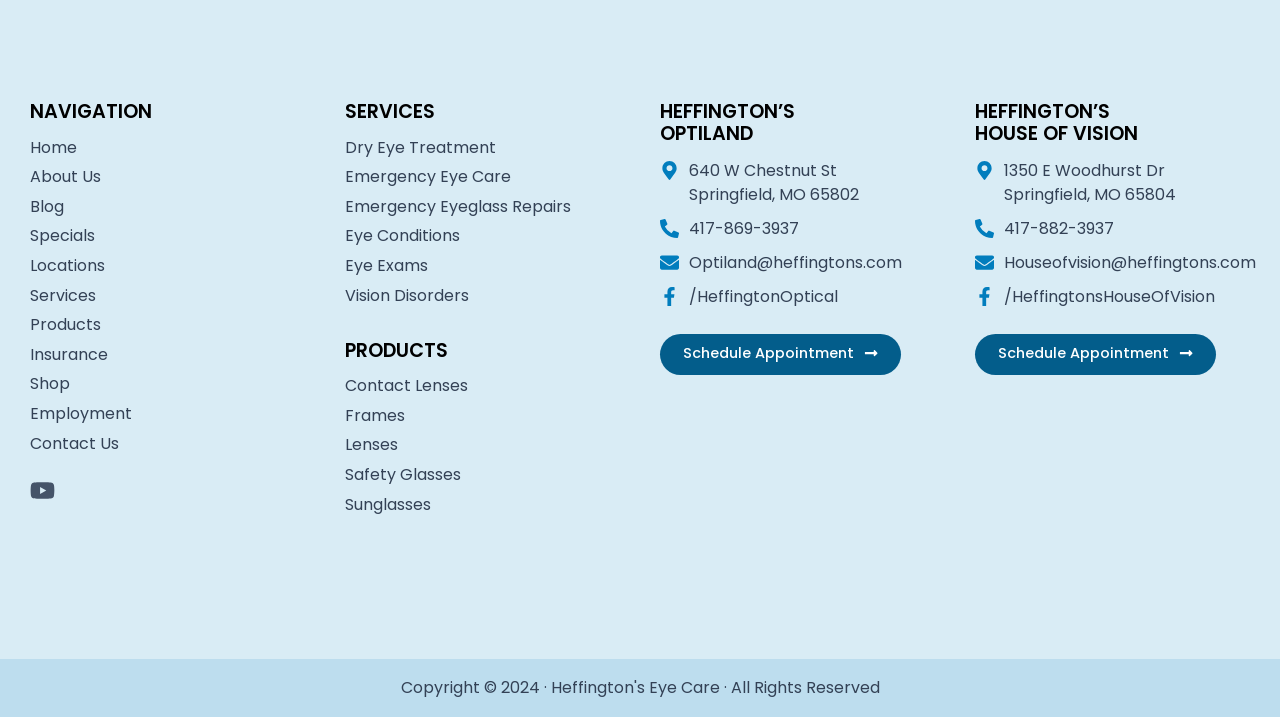Please find the bounding box coordinates of the element that you should click to achieve the following instruction: "Contact Laura for more information on inheritance tax planning". The coordinates should be presented as four float numbers between 0 and 1: [left, top, right, bottom].

None